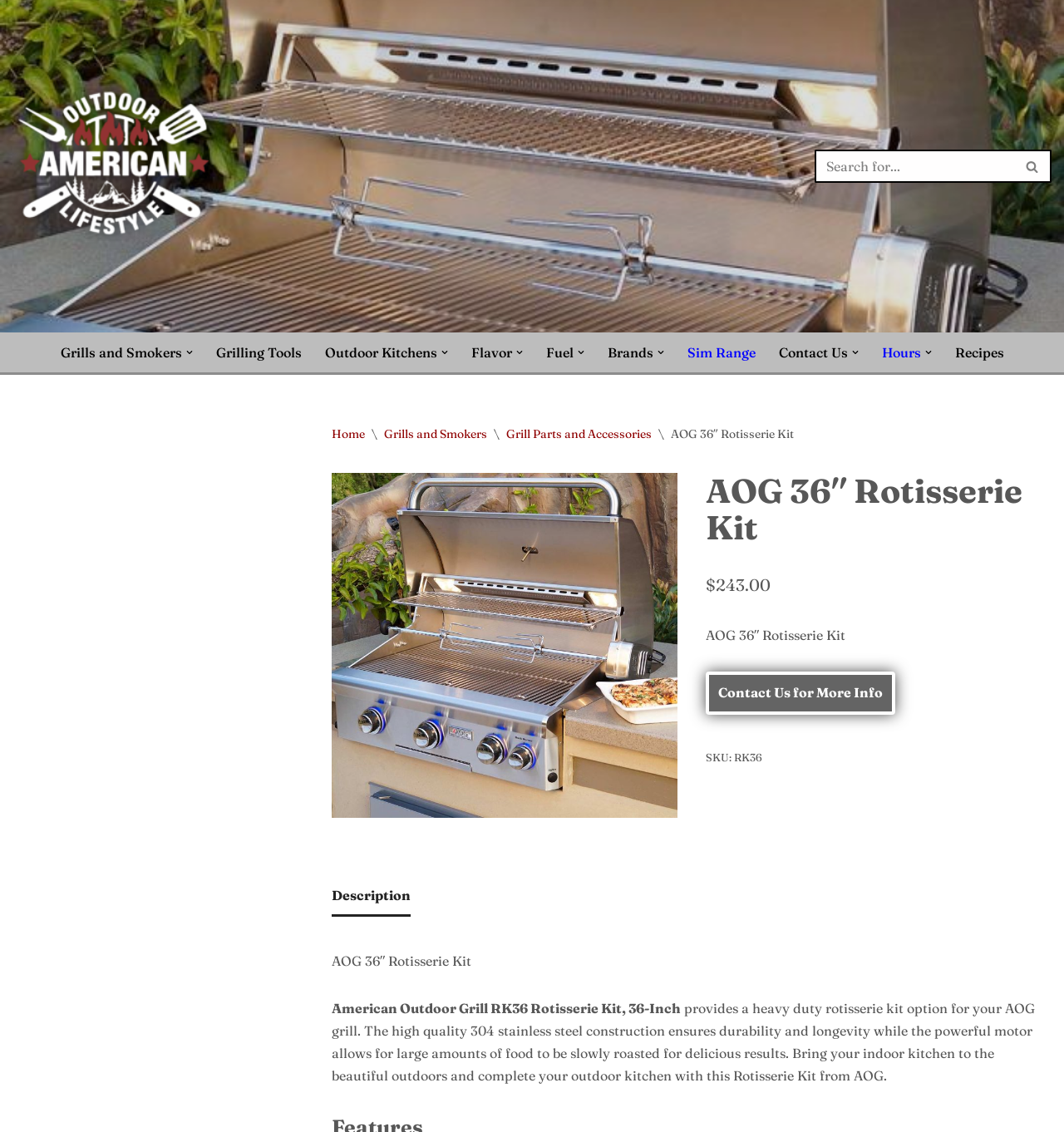Identify the bounding box coordinates for the UI element described as: "Description".

[0.312, 0.776, 0.386, 0.807]